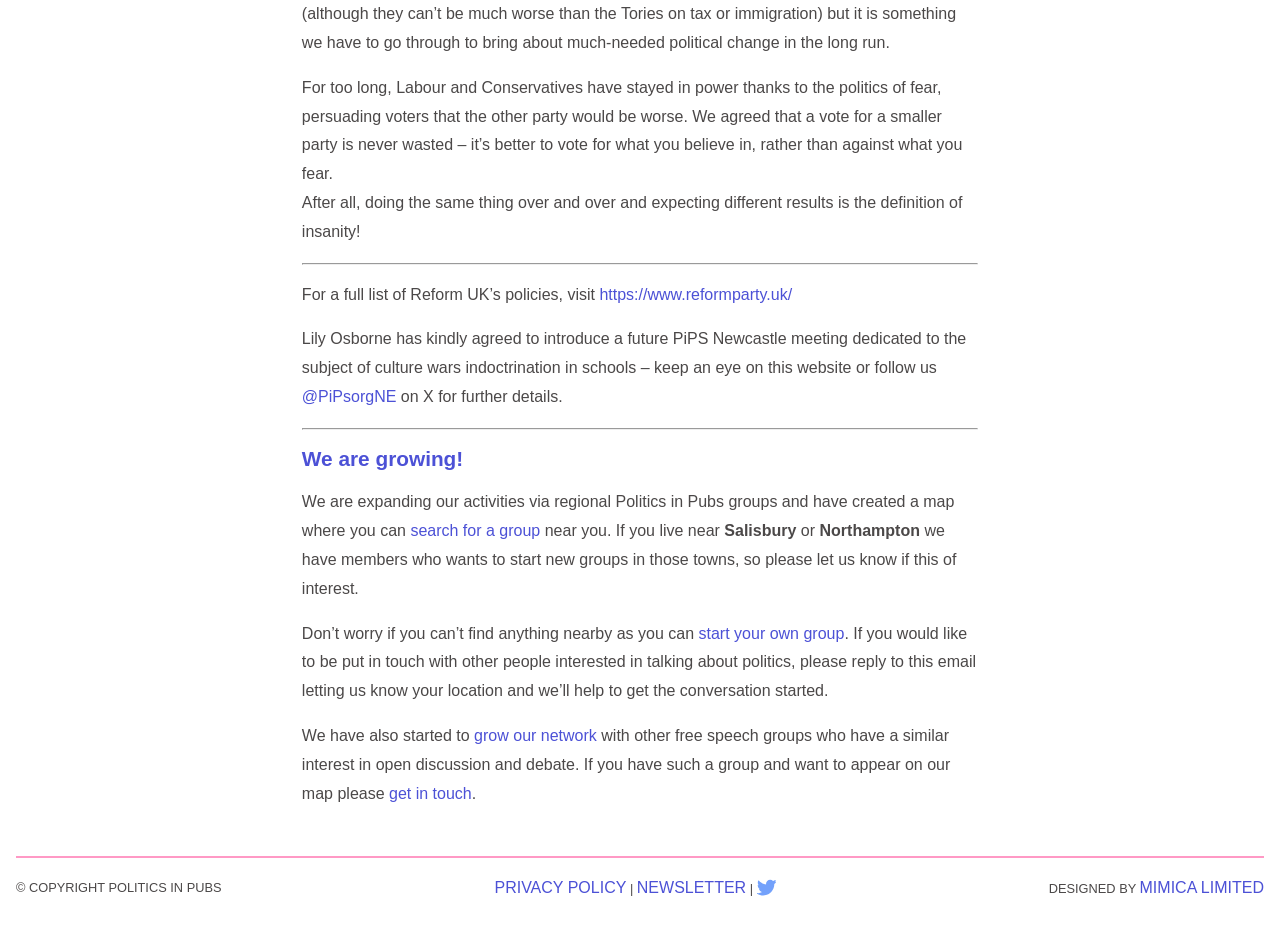What is the name of the organization that designed the website?
Please respond to the question with a detailed and thorough explanation.

The answer can be found at the bottom of the webpage where it says 'DESIGNED BY MIMICA LIMITED'.